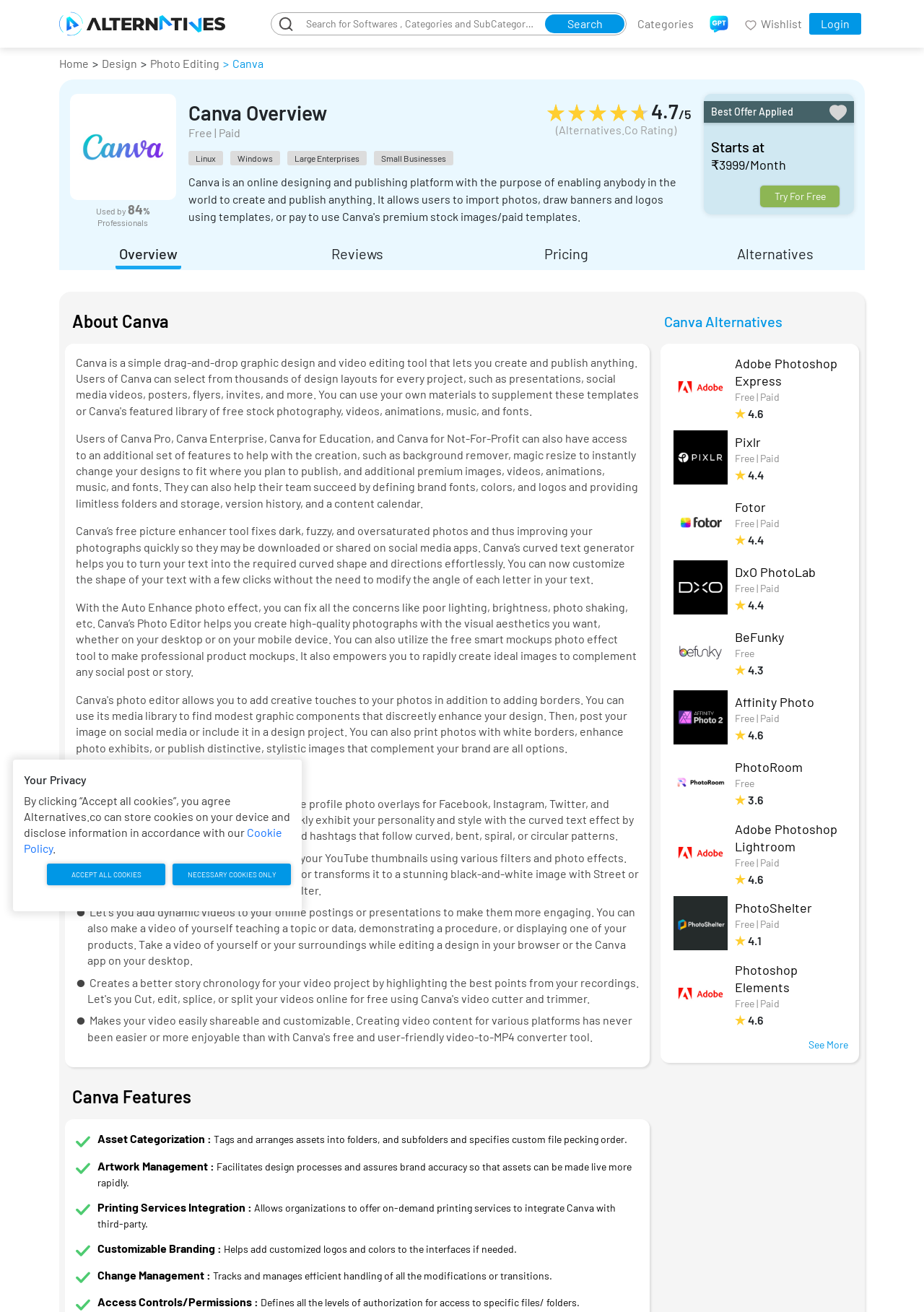What is the purpose of the 'Try For Free' button?
Examine the image and give a concise answer in one word or a short phrase.

To try Canva for free